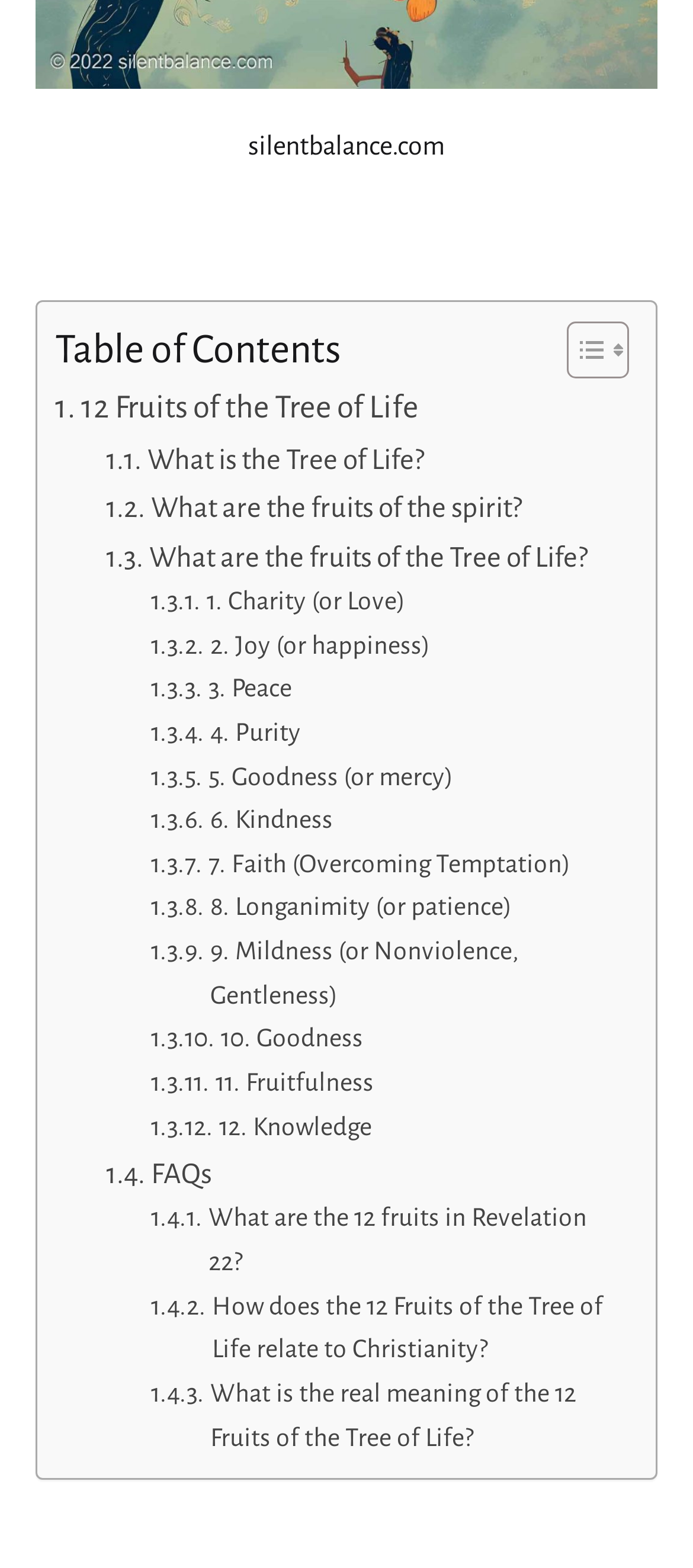Is there a toggle button for the table of contents?
Please utilize the information in the image to give a detailed response to the question.

I looked at the 'Table of Contents' section and found a link that says 'Toggle Table of Content'. This suggests that there is a toggle button for the table of contents, which can be used to show or hide the contents.